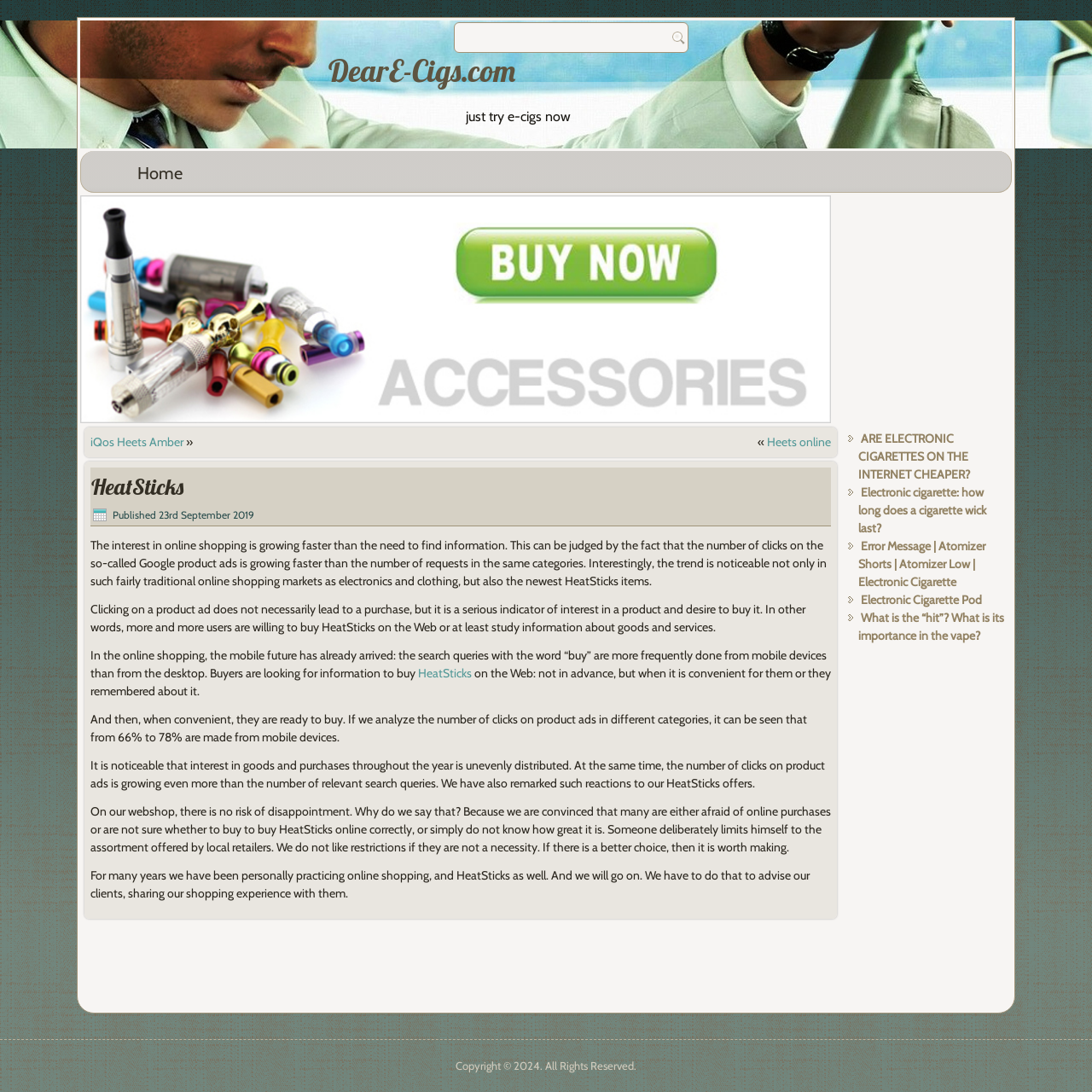Please specify the bounding box coordinates for the clickable region that will help you carry out the instruction: "click on the link to buy HeatSticks online".

[0.702, 0.398, 0.761, 0.412]